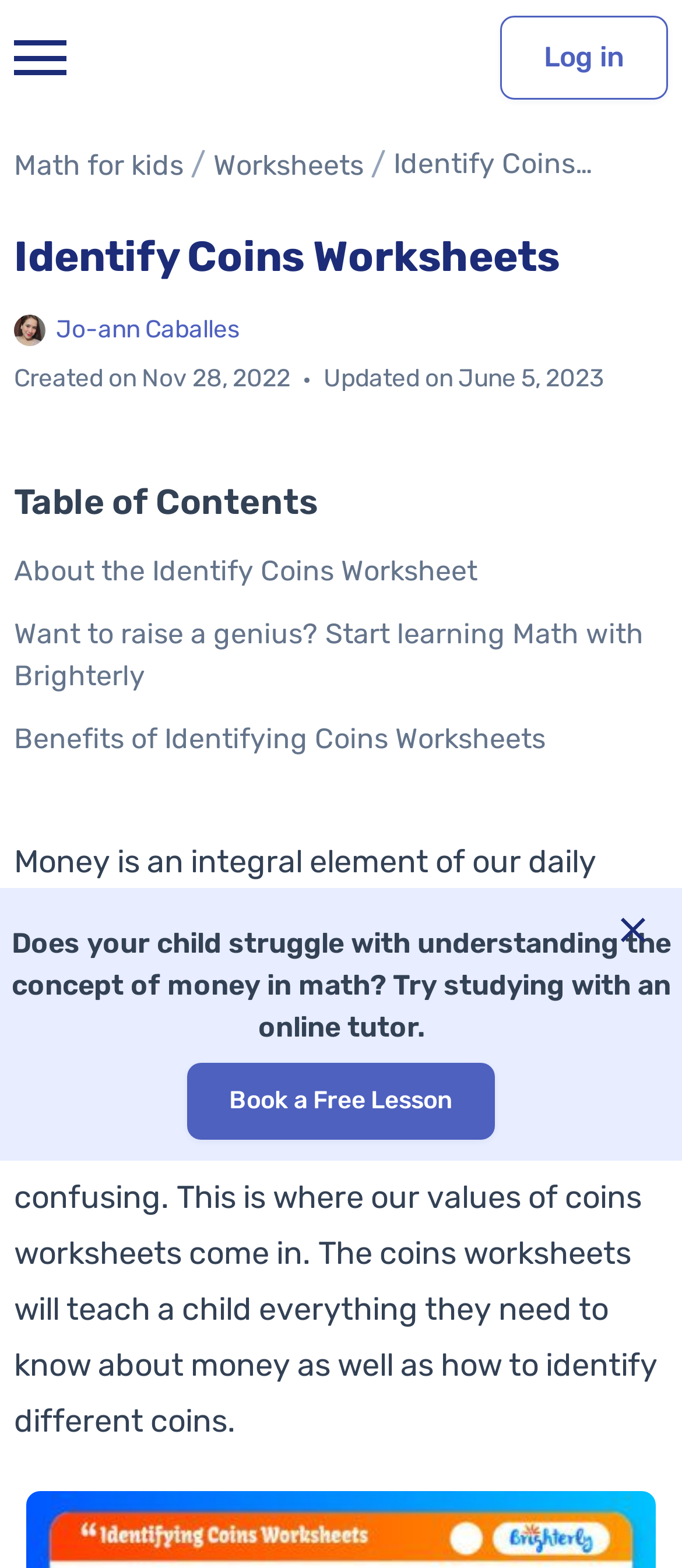What is the benefit of using the coins worksheets?
Answer the question with just one word or phrase using the image.

Raise a genius